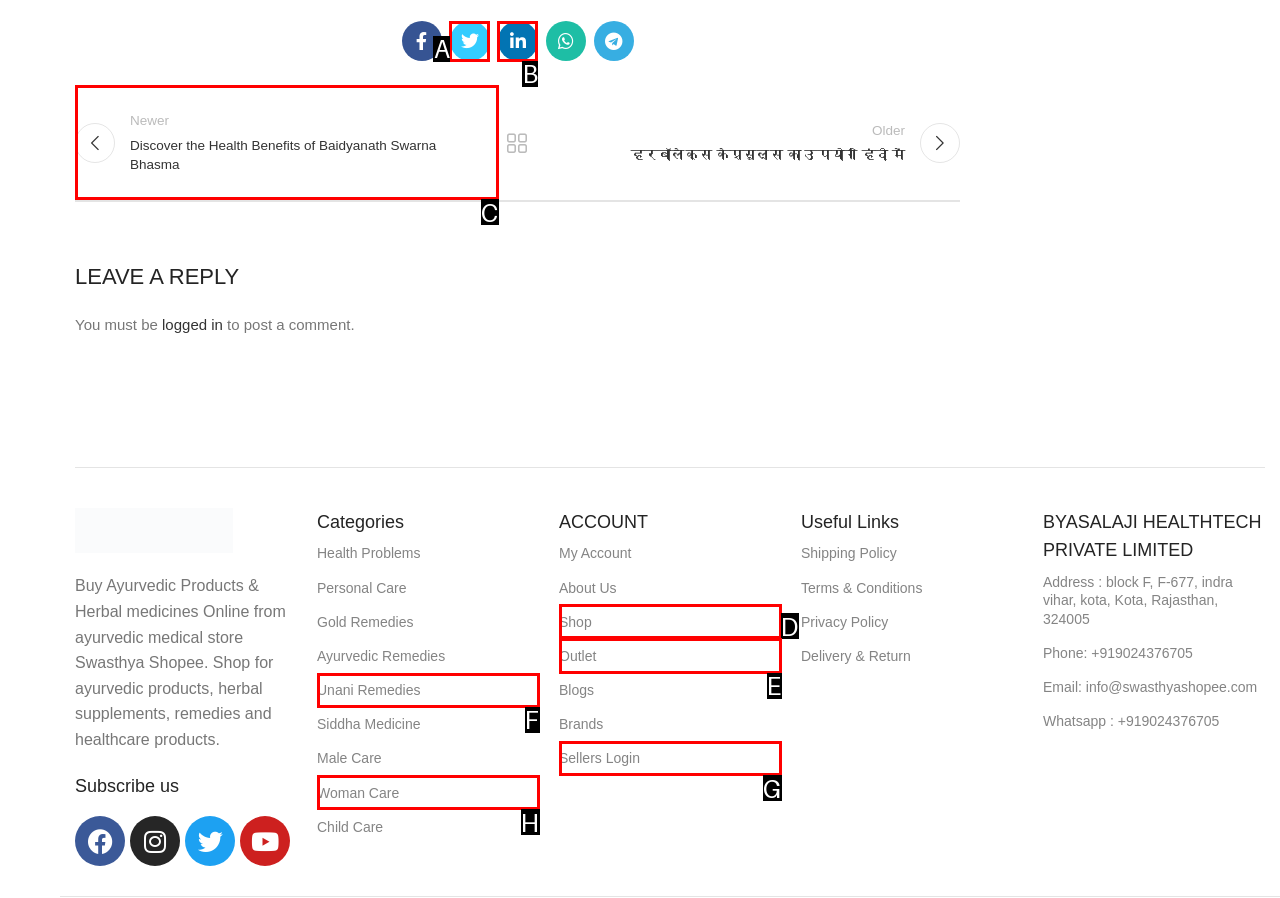Identify the option that corresponds to the description: aria-label="Linkedin social link" 
Provide the letter of the matching option from the available choices directly.

B